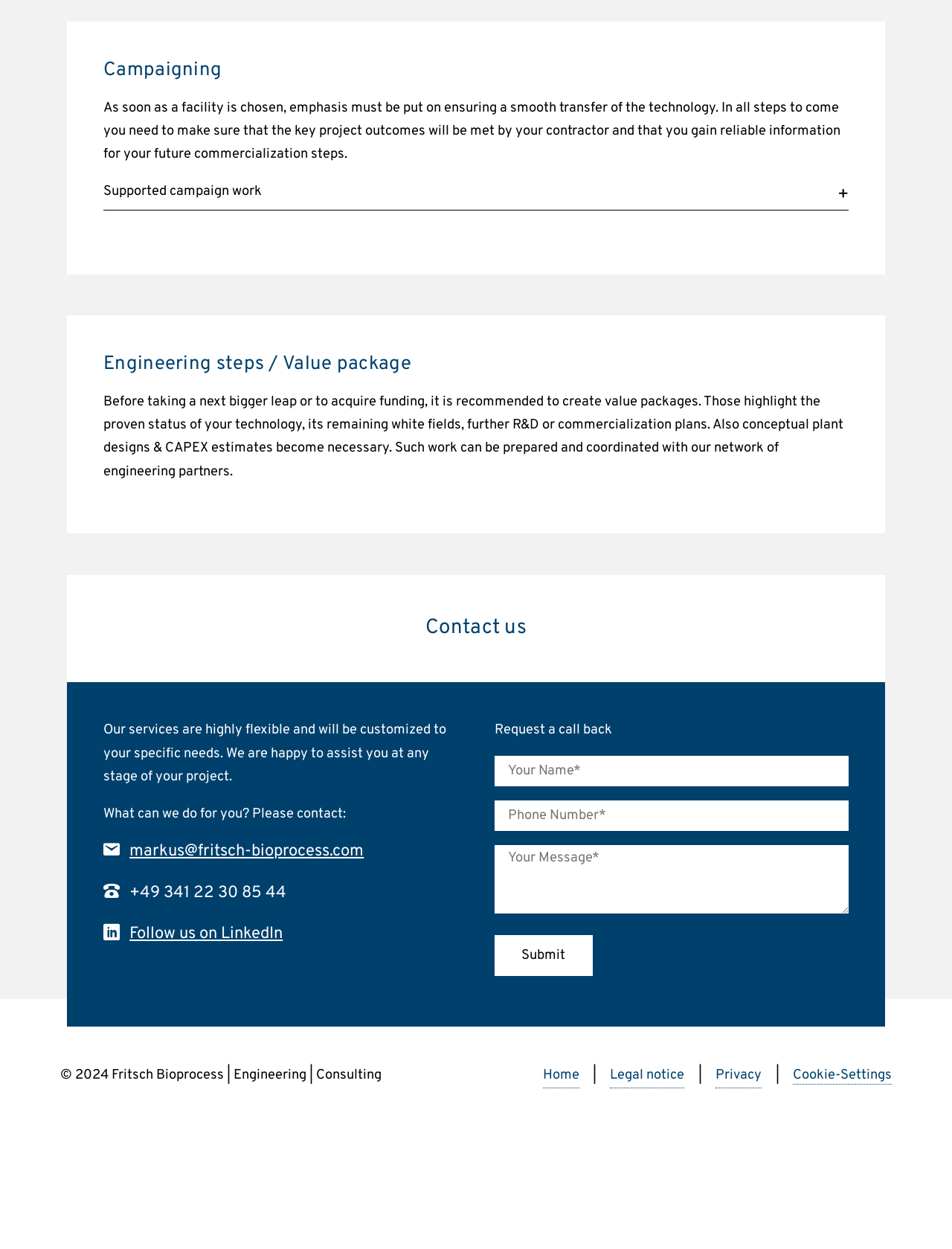What is the company's name?
Answer the question with as much detail as possible.

The company's name is mentioned at the bottom of the webpage in the copyright notice '© 2024 Fritsch Bioprocess | Engineering | Consulting'. This suggests that the company is a bioprocess engineering and consulting firm.